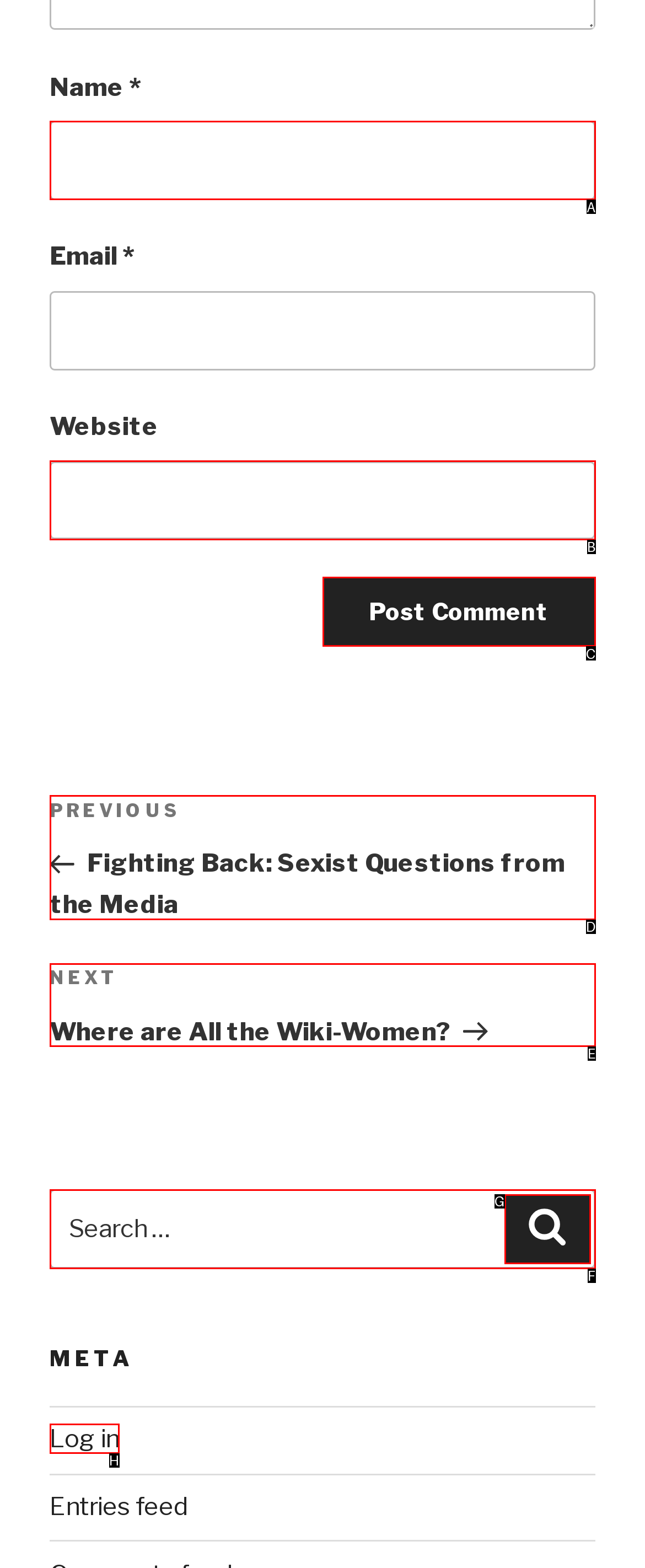Indicate the letter of the UI element that should be clicked to accomplish the task: Log in. Answer with the letter only.

H